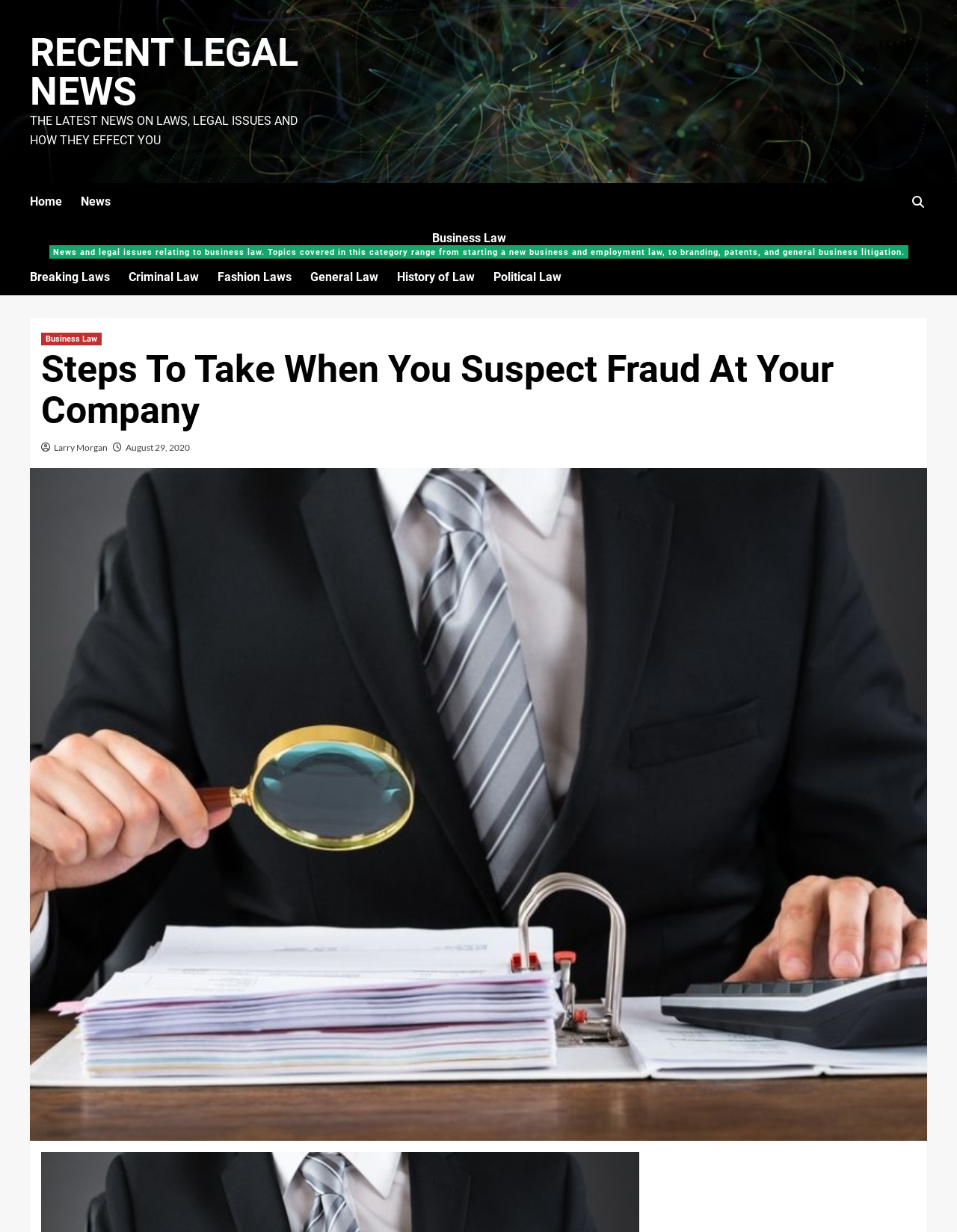Locate the bounding box coordinates of the element's region that should be clicked to carry out the following instruction: "Visit the University of Bath website". The coordinates need to be four float numbers between 0 and 1, i.e., [left, top, right, bottom].

None